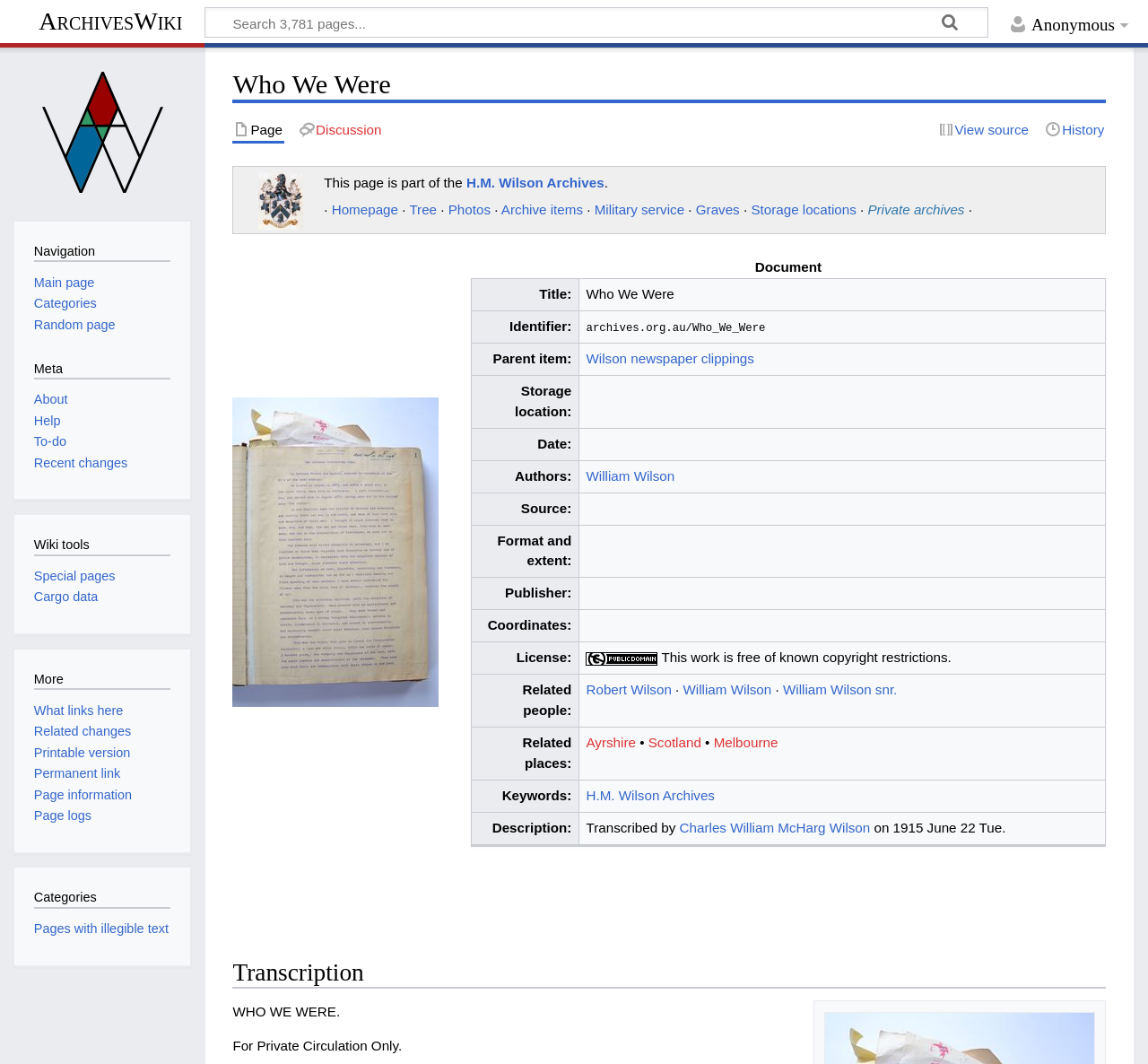Generate the main heading text from the webpage.

Who We Were